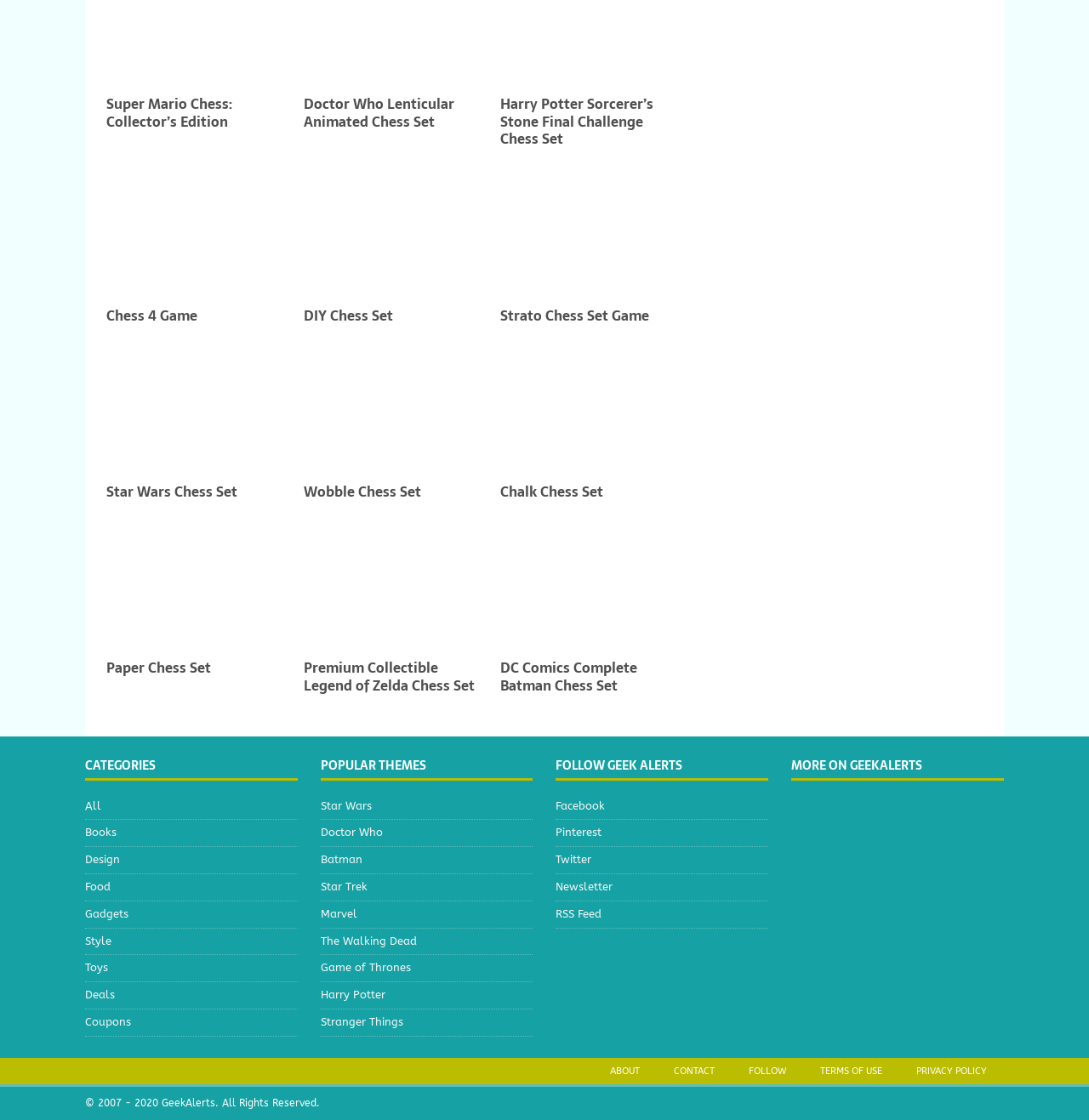How many categories are listed on the webpage?
Using the visual information, respond with a single word or phrase.

11